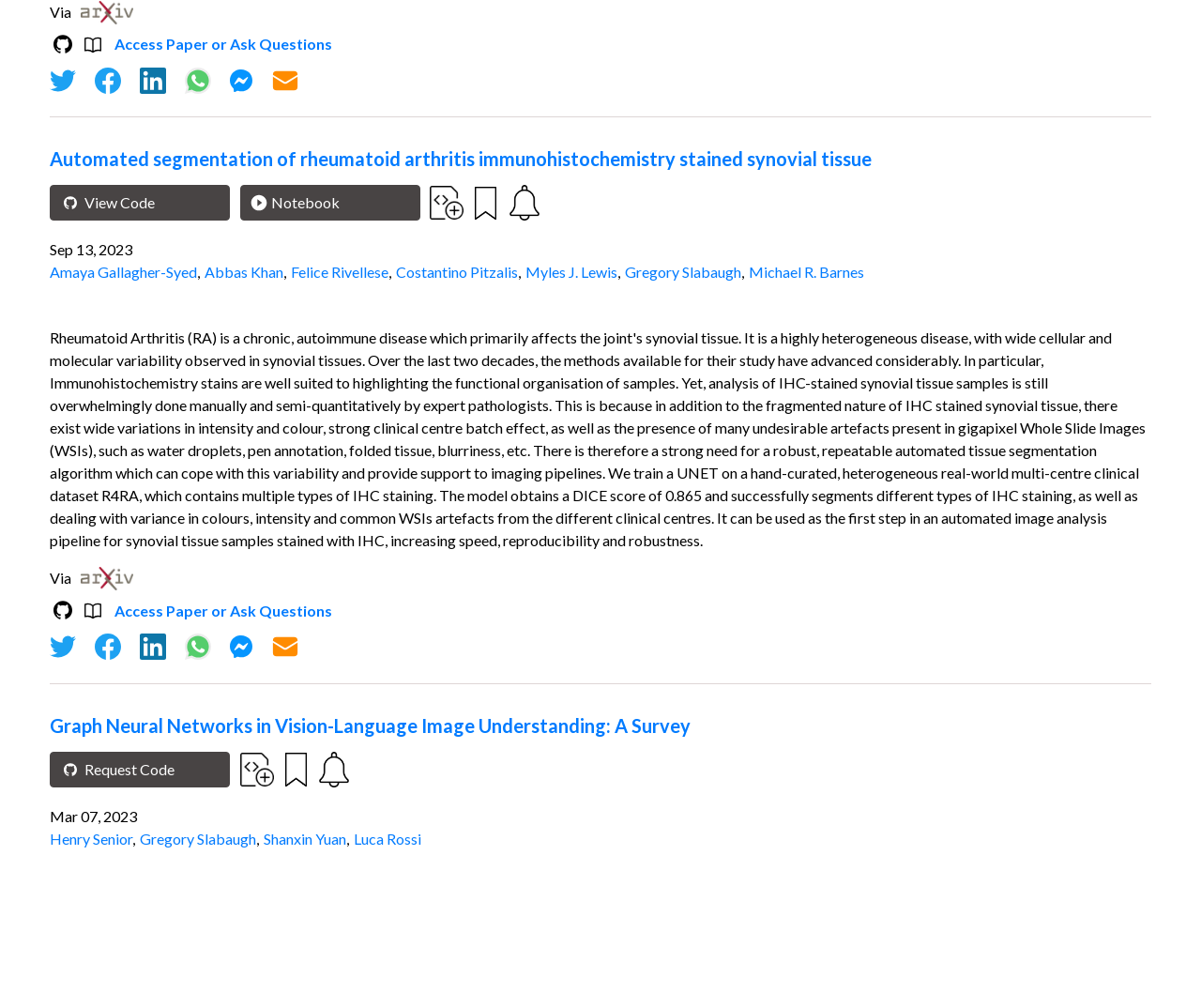Pinpoint the bounding box coordinates of the area that must be clicked to complete this instruction: "Click the Github Icon to view code".

[0.042, 0.184, 0.192, 0.219]